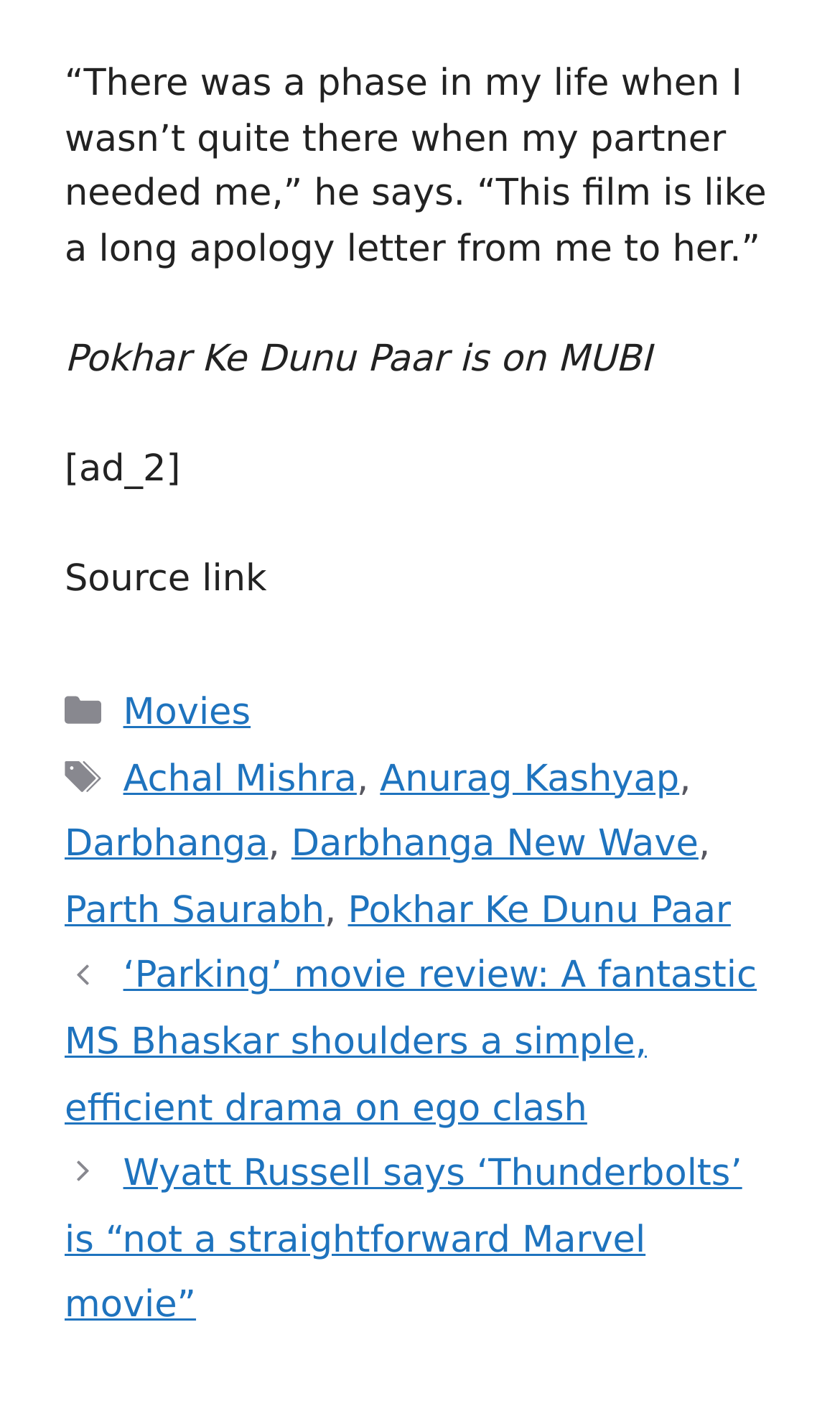Find the bounding box coordinates of the clickable element required to execute the following instruction: "Read the article about 'Pokhar Ke Dunu Paar'". Provide the coordinates as four float numbers between 0 and 1, i.e., [left, top, right, bottom].

[0.077, 0.241, 0.776, 0.271]